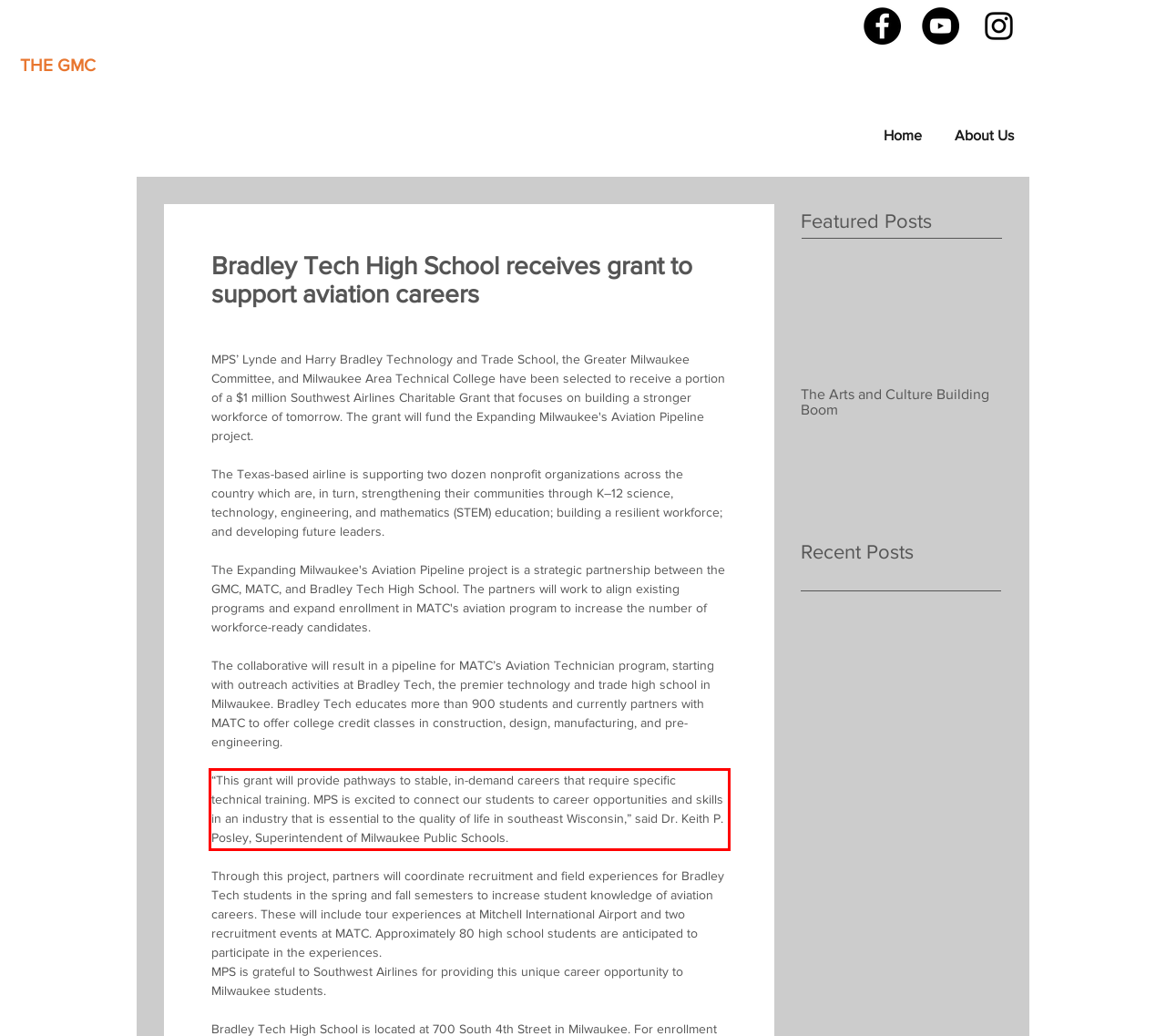Given a screenshot of a webpage containing a red bounding box, perform OCR on the text within this red bounding box and provide the text content.

“This grant will provide pathways to stable, in-demand careers that require specific technical training. MPS is excited to connect our students to career opportunities and skills in an industry that is essential to the quality of life in southeast Wisconsin,” said Dr. Keith P. Posley, Superintendent of Milwaukee Public Schools.